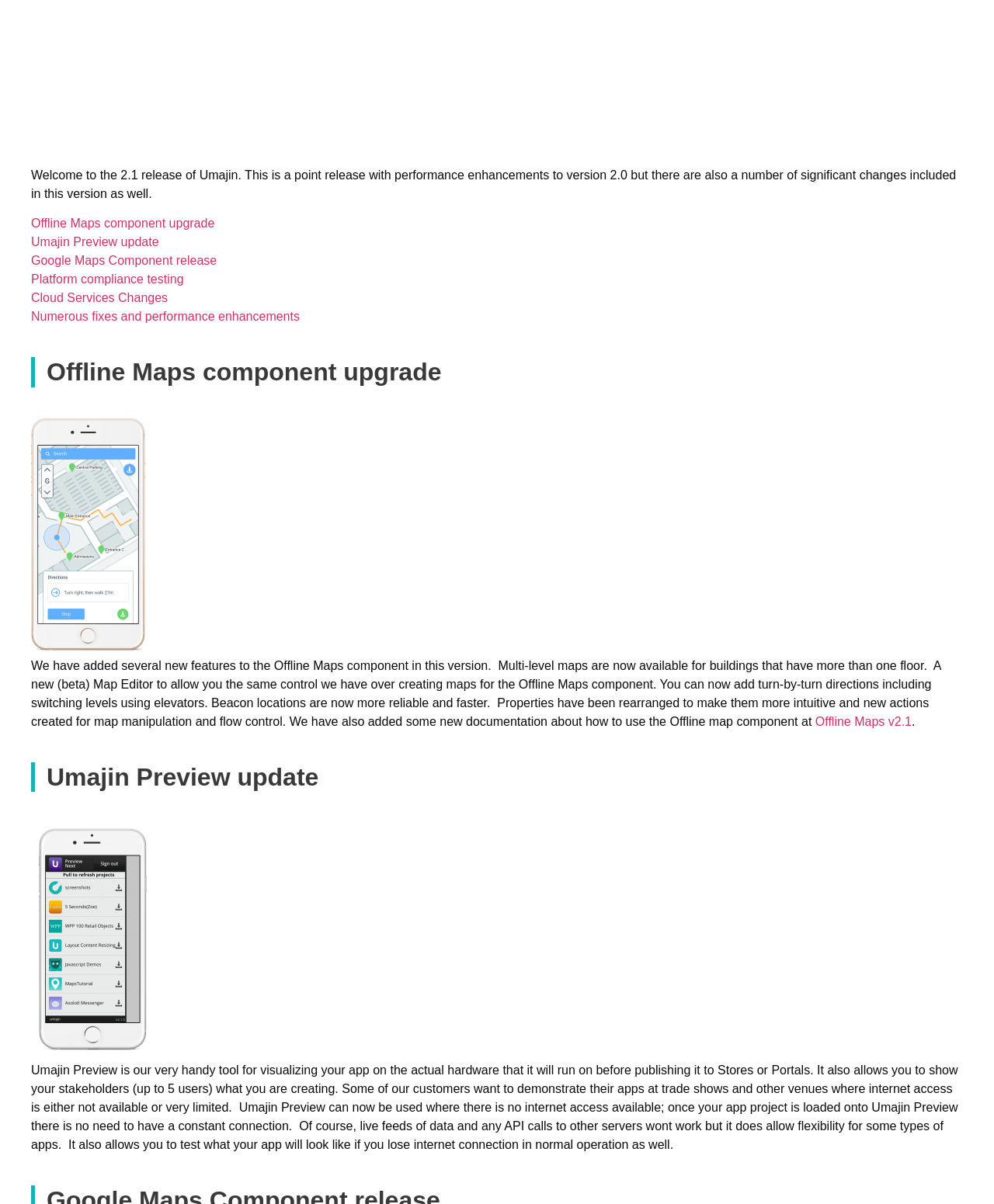Provide the bounding box coordinates of the HTML element described by the text: "Calendar of Events".

None